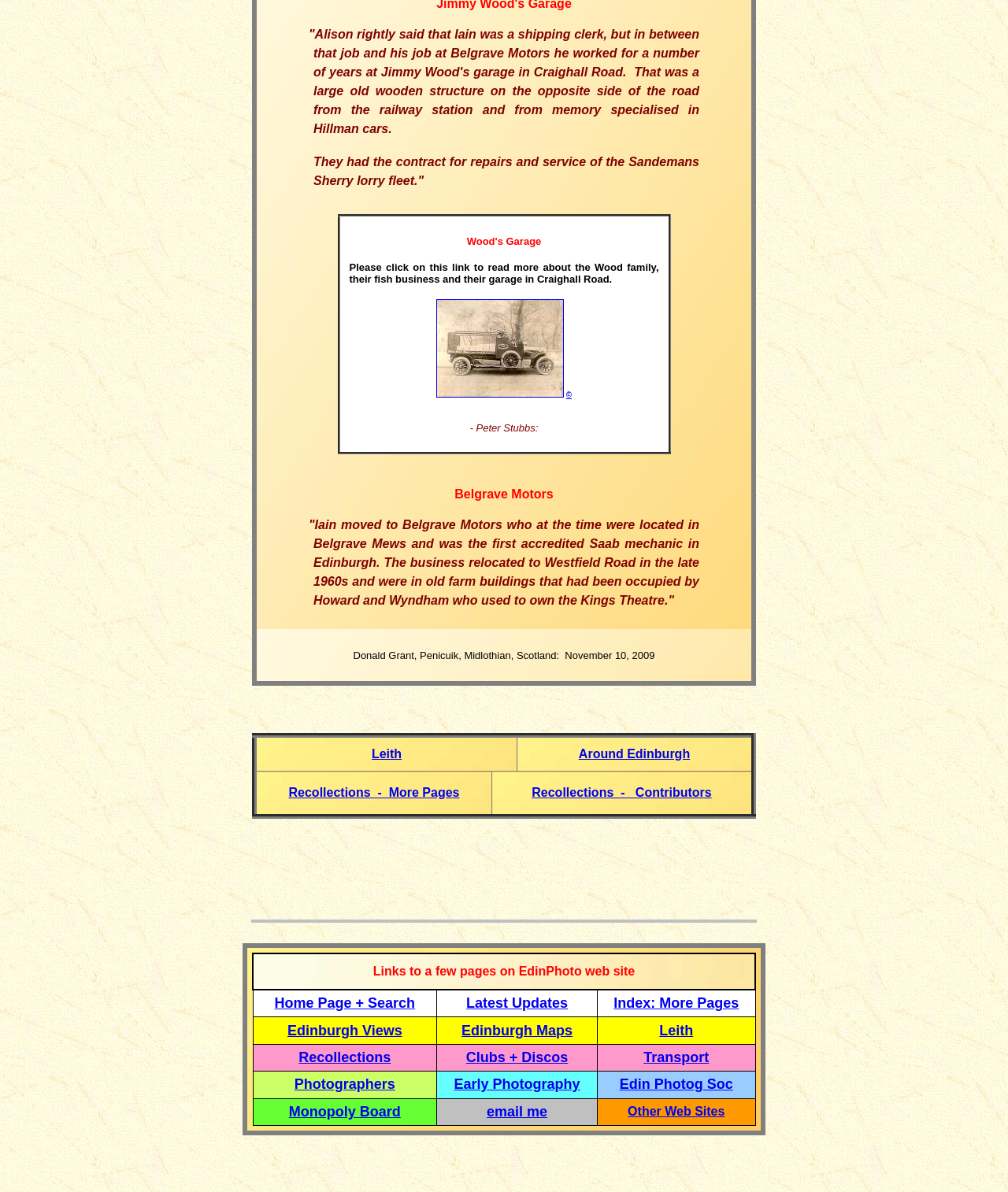Select the bounding box coordinates of the element I need to click to carry out the following instruction: "Go to the Recollections - More Pages section".

[0.286, 0.659, 0.456, 0.67]